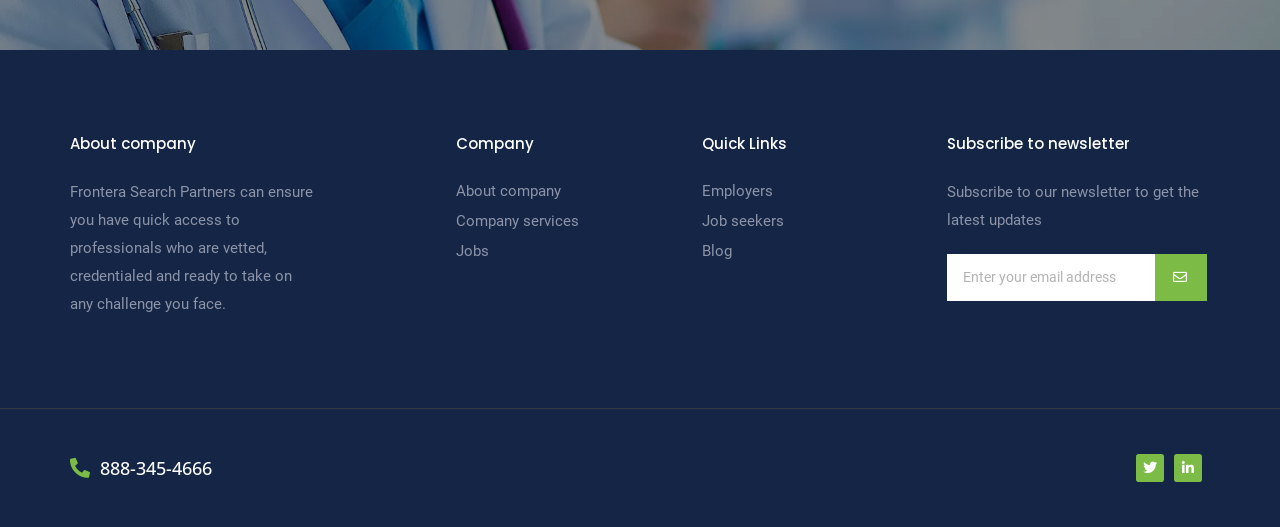What is the phone number?
Could you answer the question in a detailed manner, providing as much information as possible?

The phone number can be found in the link element with the text '888-345-4666'.